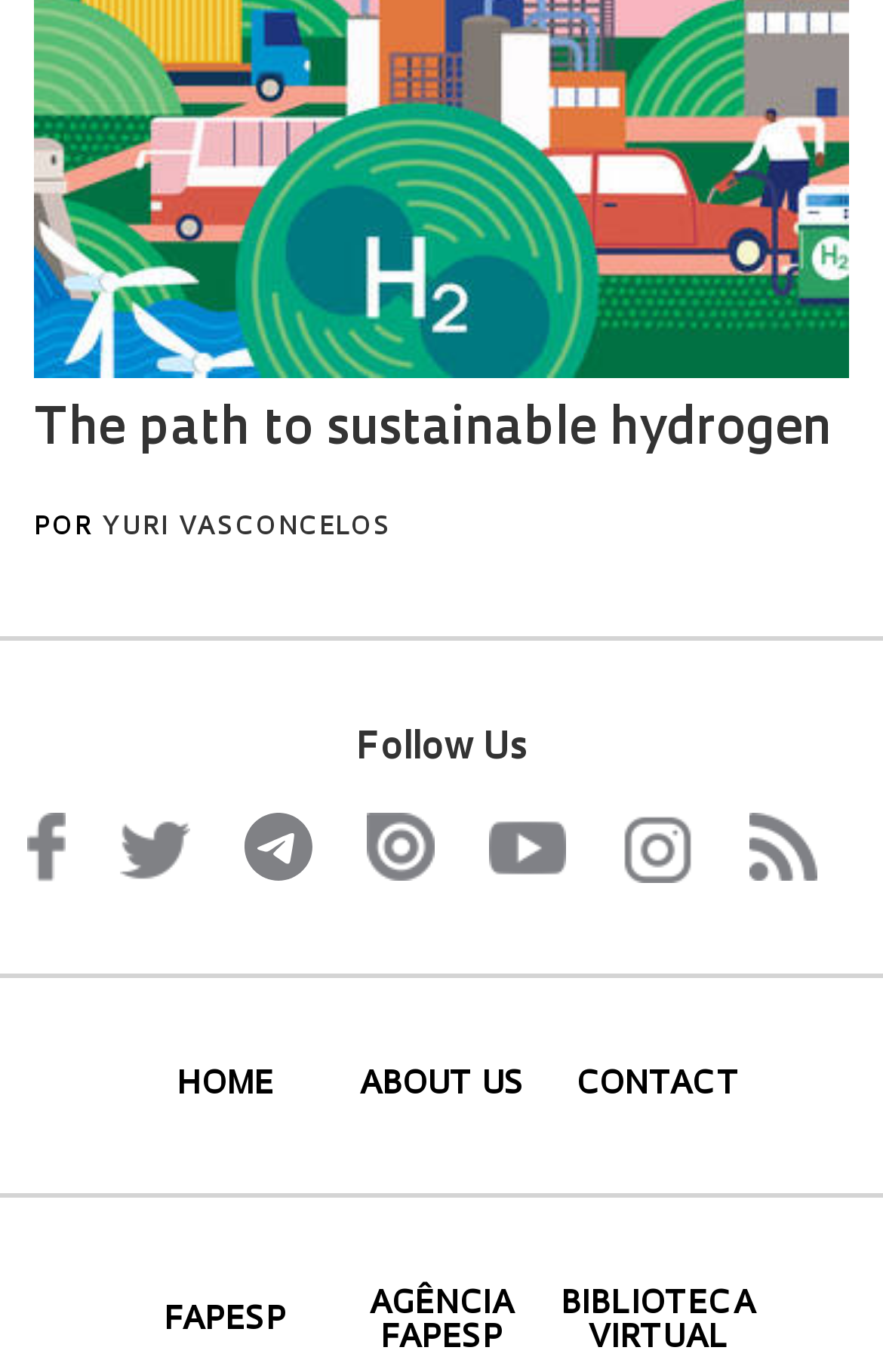Analyze the image and give a detailed response to the question:
What organization is mentioned in the webpage?

By analyzing the links provided, we can see that FAPESP is mentioned multiple times, indicating that it is an organization related to the webpage's content.